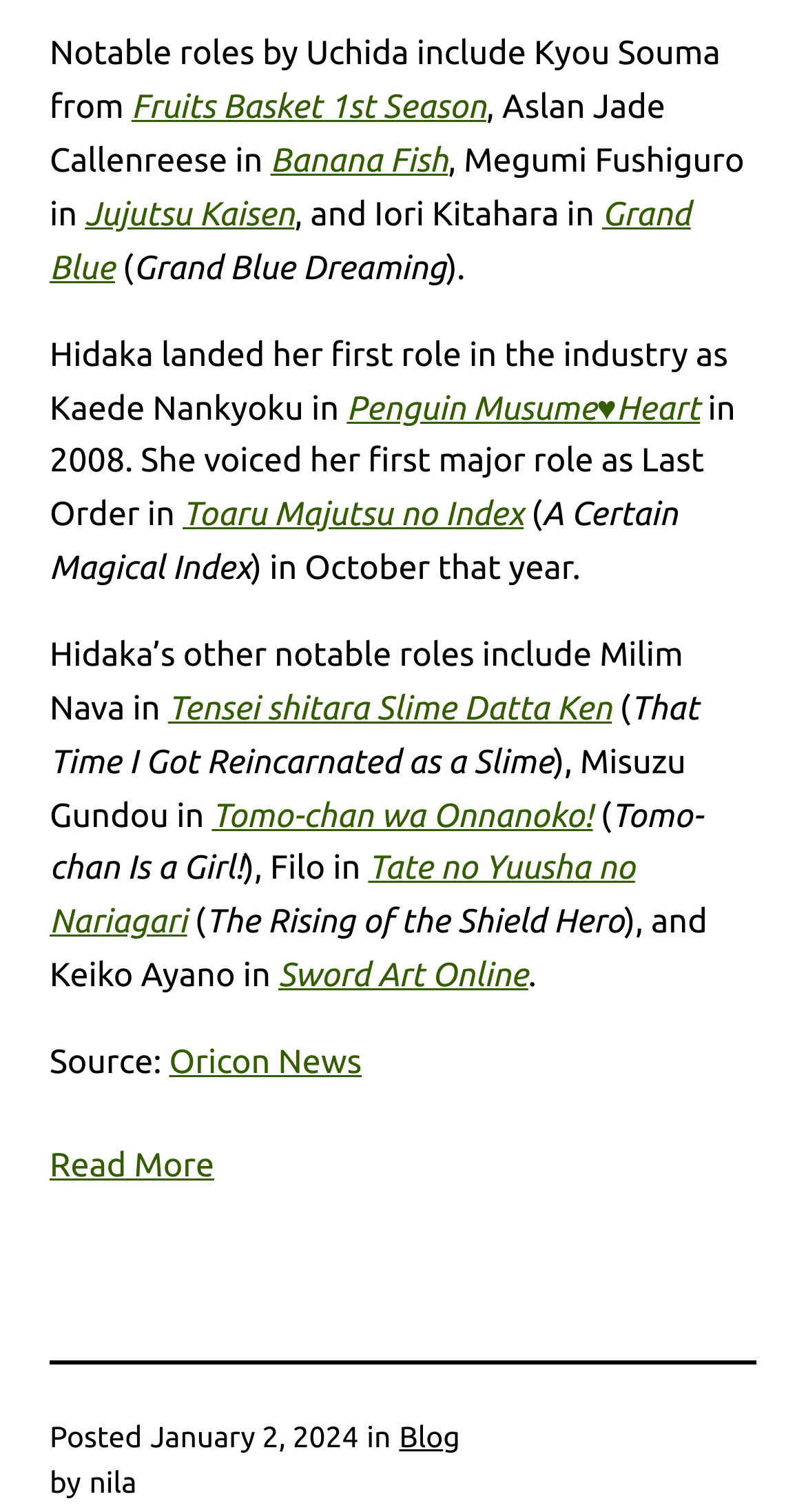Determine the bounding box coordinates of the region that needs to be clicked to achieve the task: "Visit the Oricon News website".

[0.21, 0.691, 0.449, 0.715]